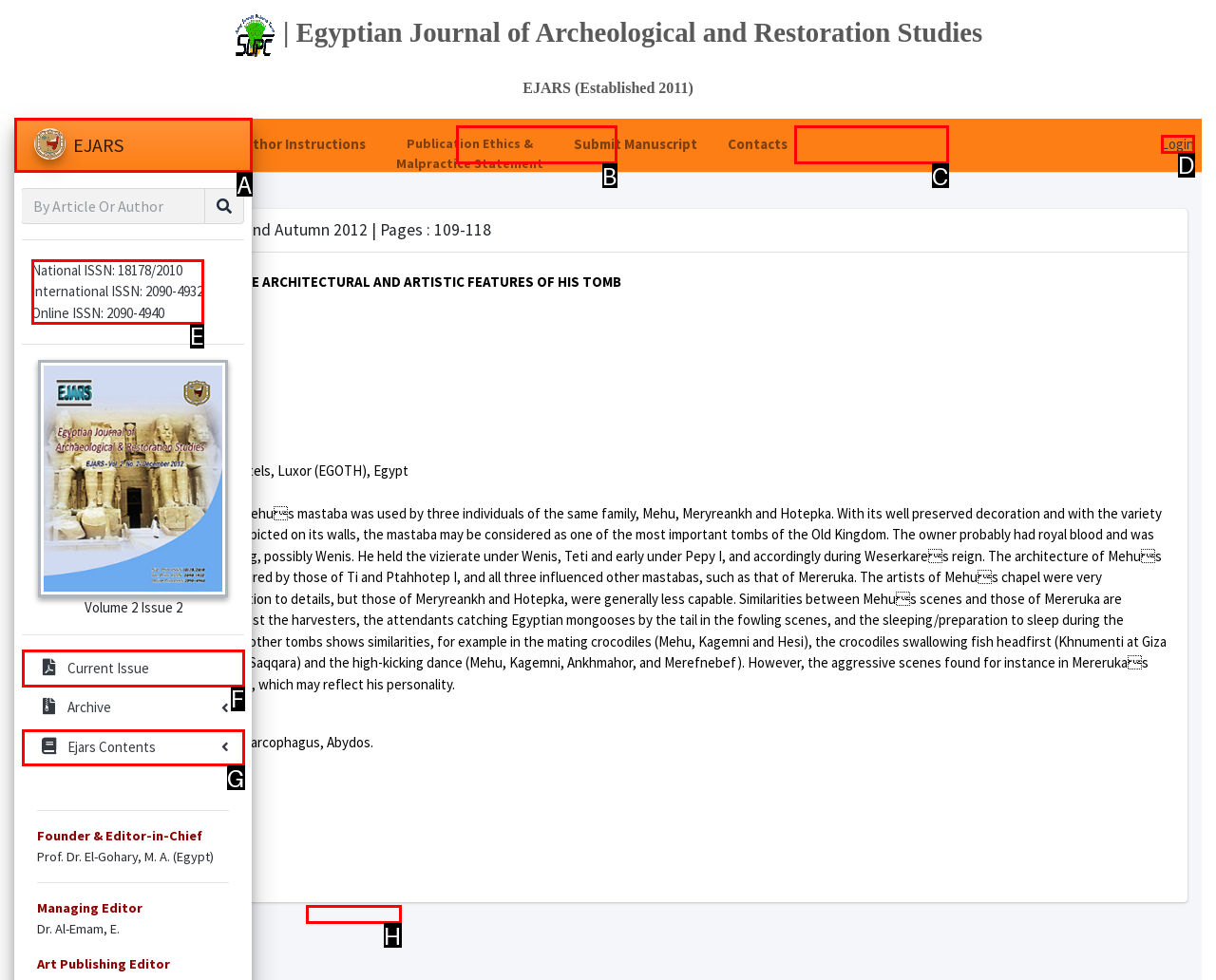To perform the task "View the current issue", which UI element's letter should you select? Provide the letter directly.

F